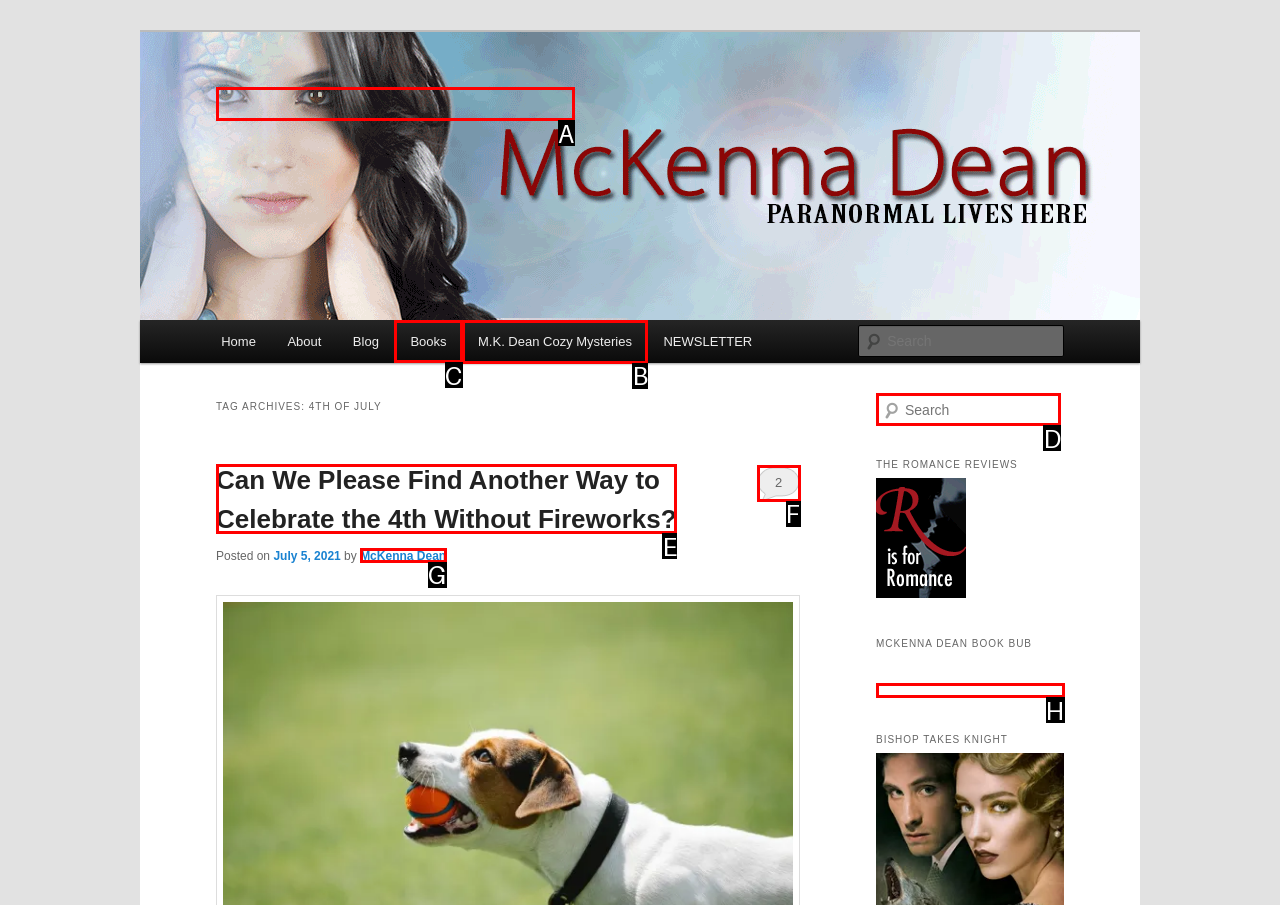What is the letter of the UI element you should click to Click the 'Reject all' button? Provide the letter directly.

None